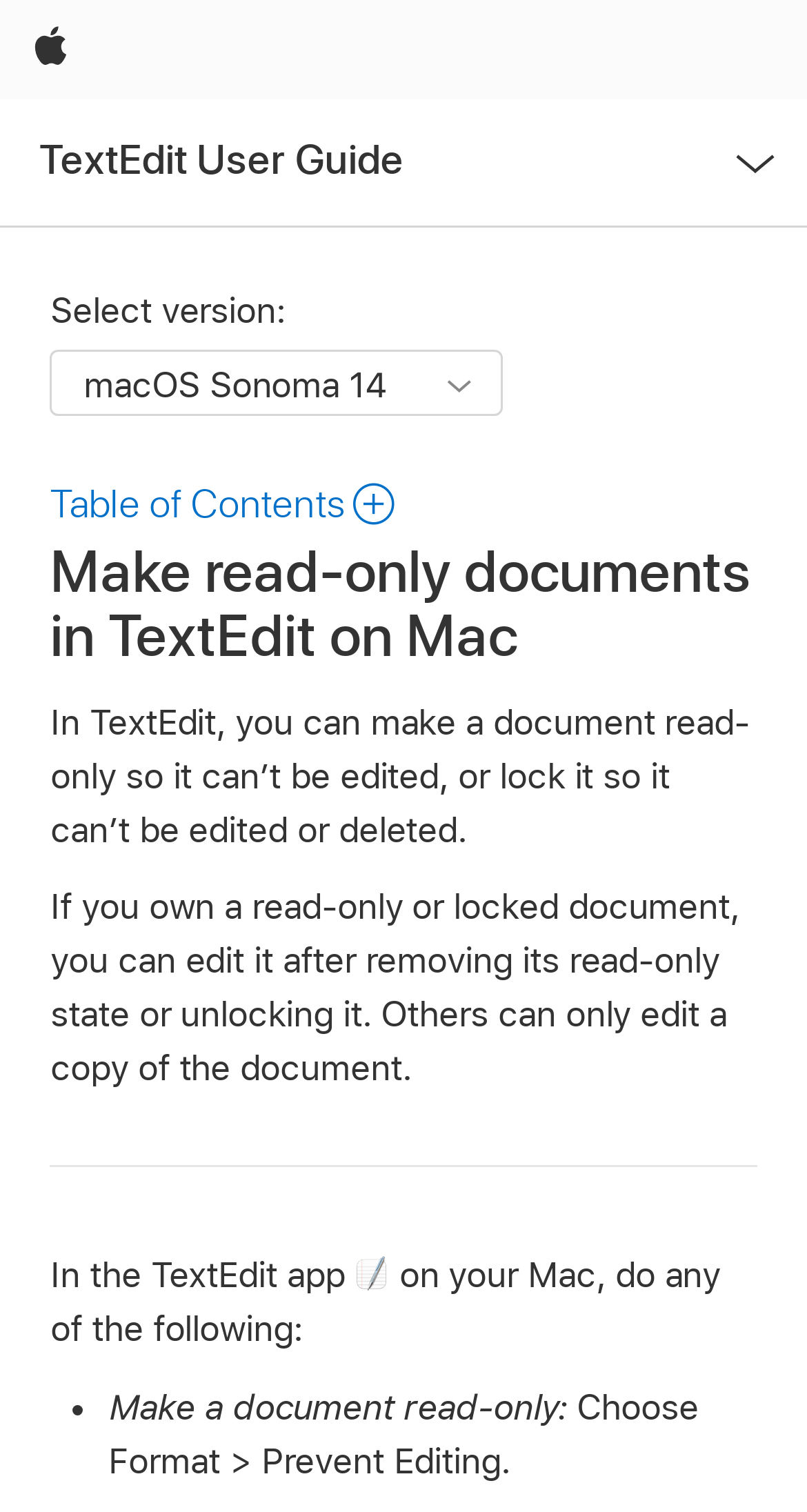Respond with a single word or phrase to the following question: What is the purpose of locking a document in TextEdit?

prevent editing or deletion